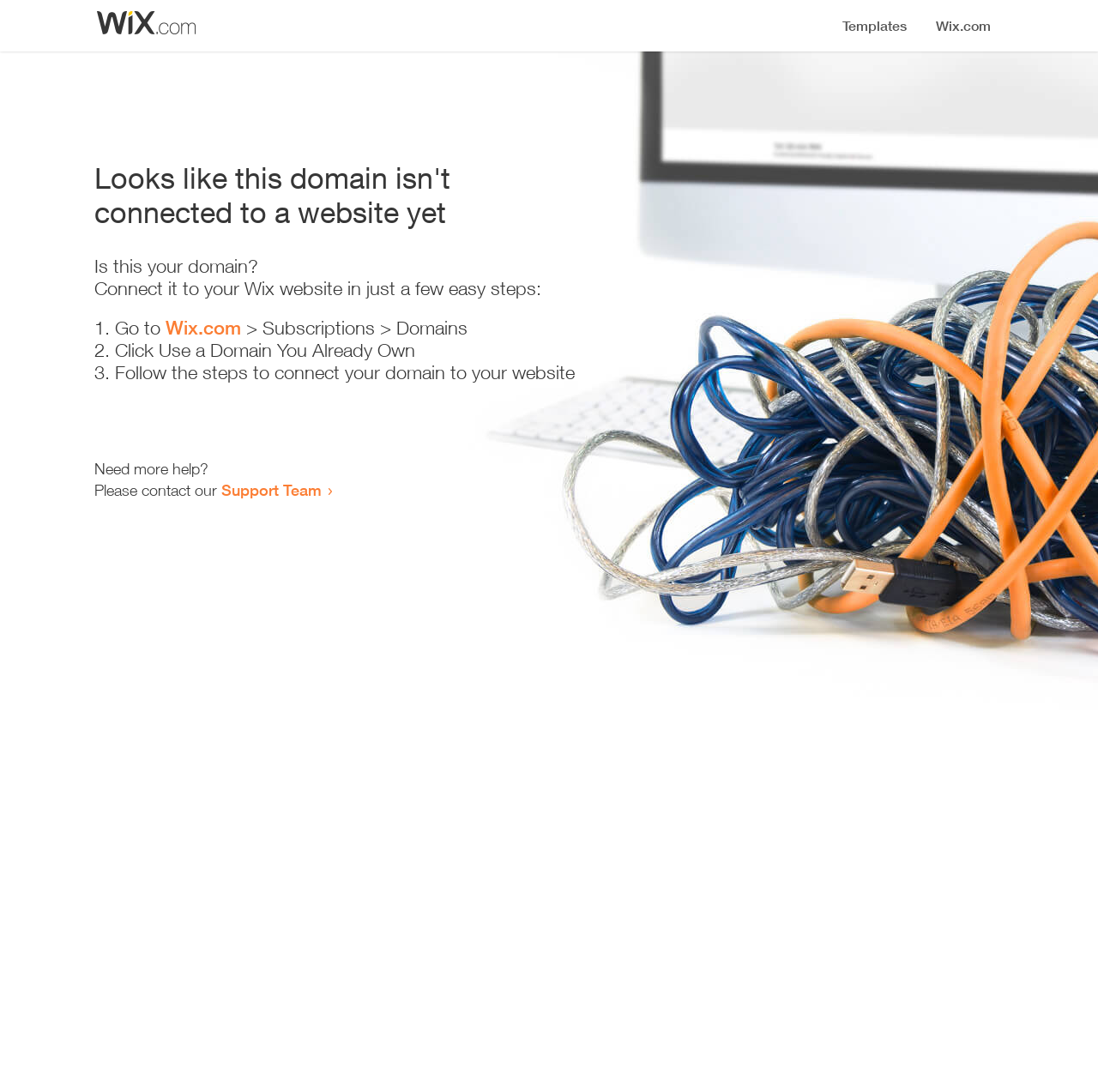Using details from the image, please answer the following question comprehensively:
What is the status of this domain?

The webpage indicates that the domain is not connected to a website yet, as stated in the heading 'Looks like this domain isn't connected to a website yet'.